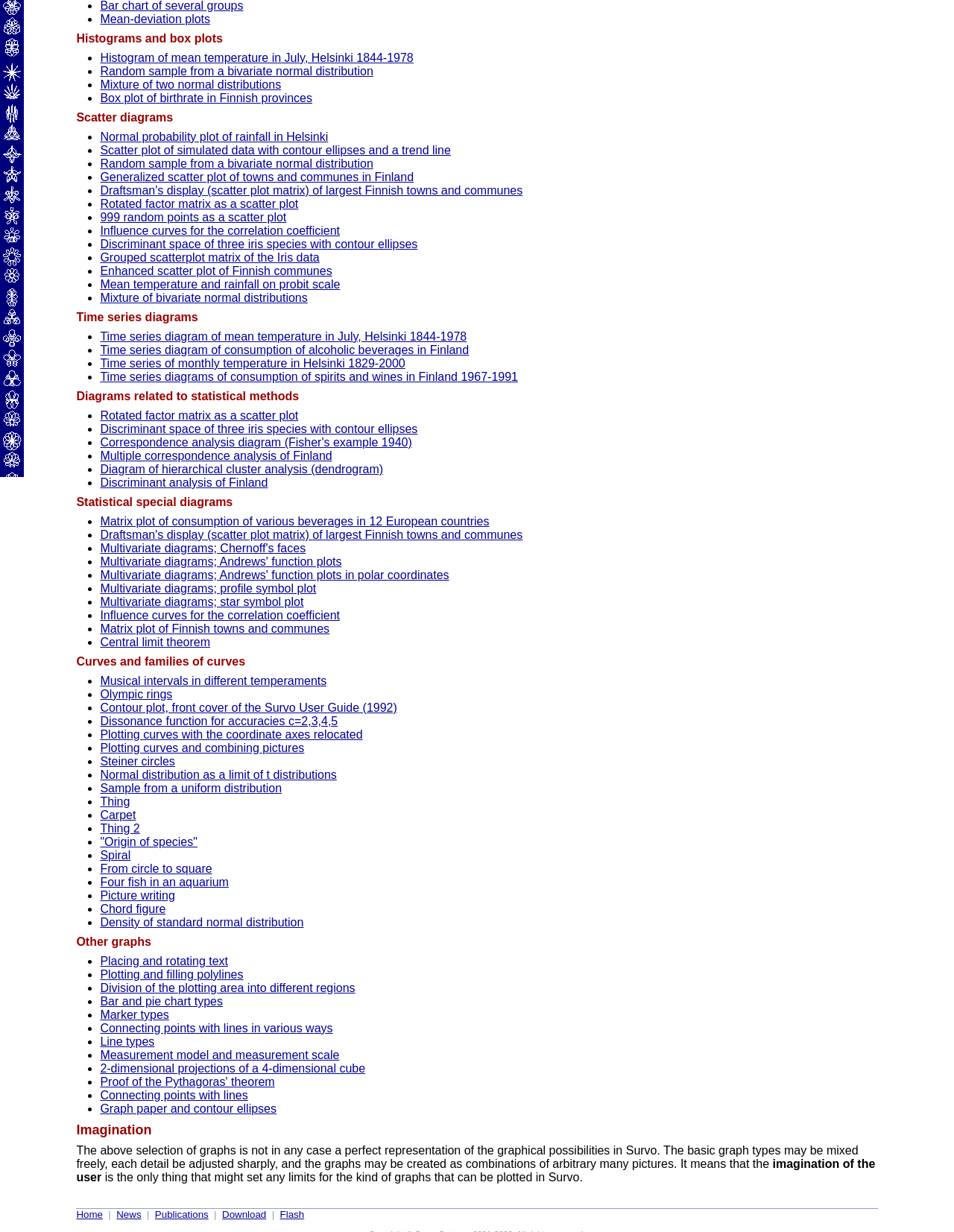Locate the bounding box coordinates of the UI element described by: "Measurement model and measurement scale". Provide the coordinates as four float numbers between 0 and 1, formatted as [left, top, right, bottom].

[0.105, 0.851, 0.356, 0.861]